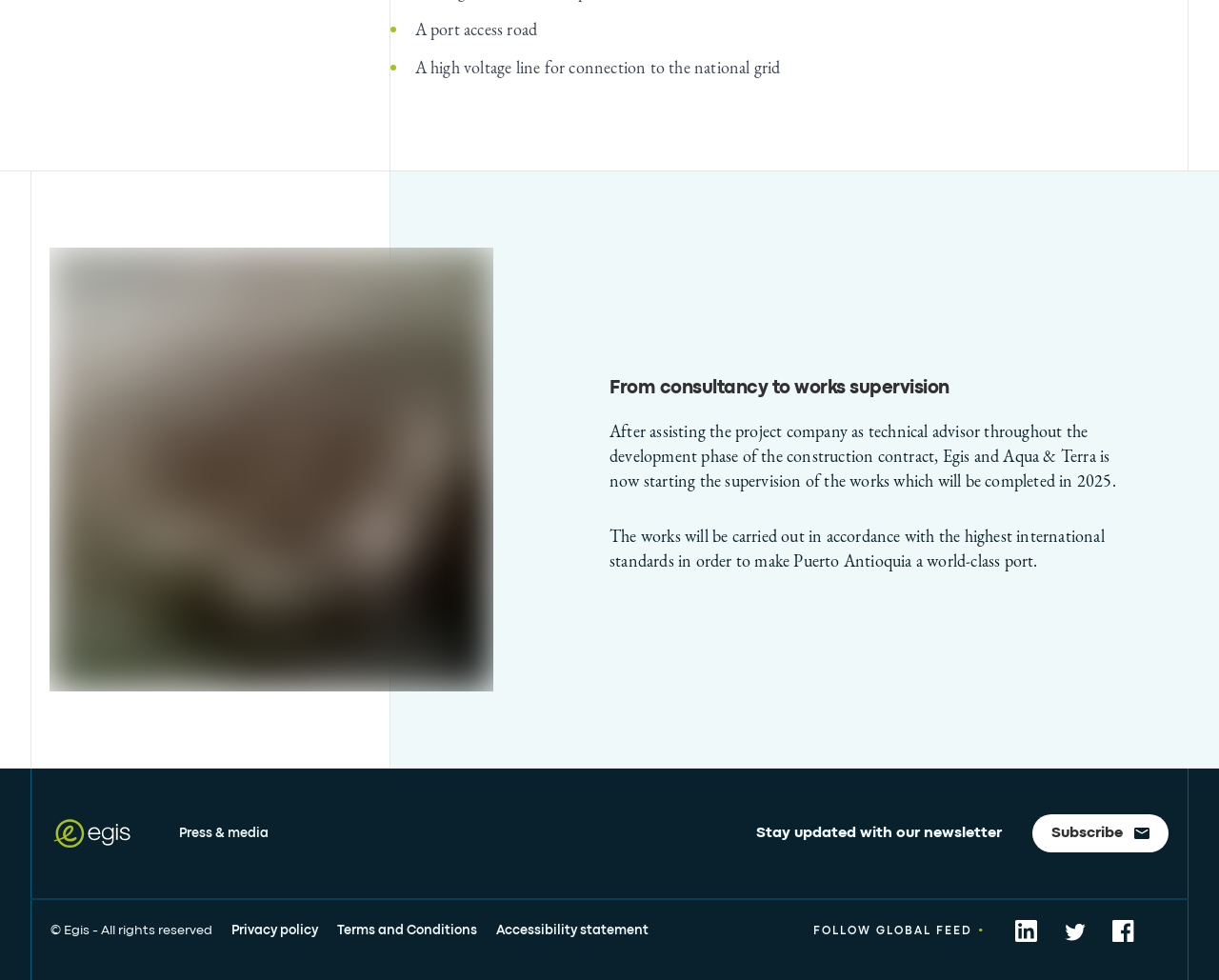Determine the bounding box for the UI element described here: "Original Cartridges (OEM)".

None